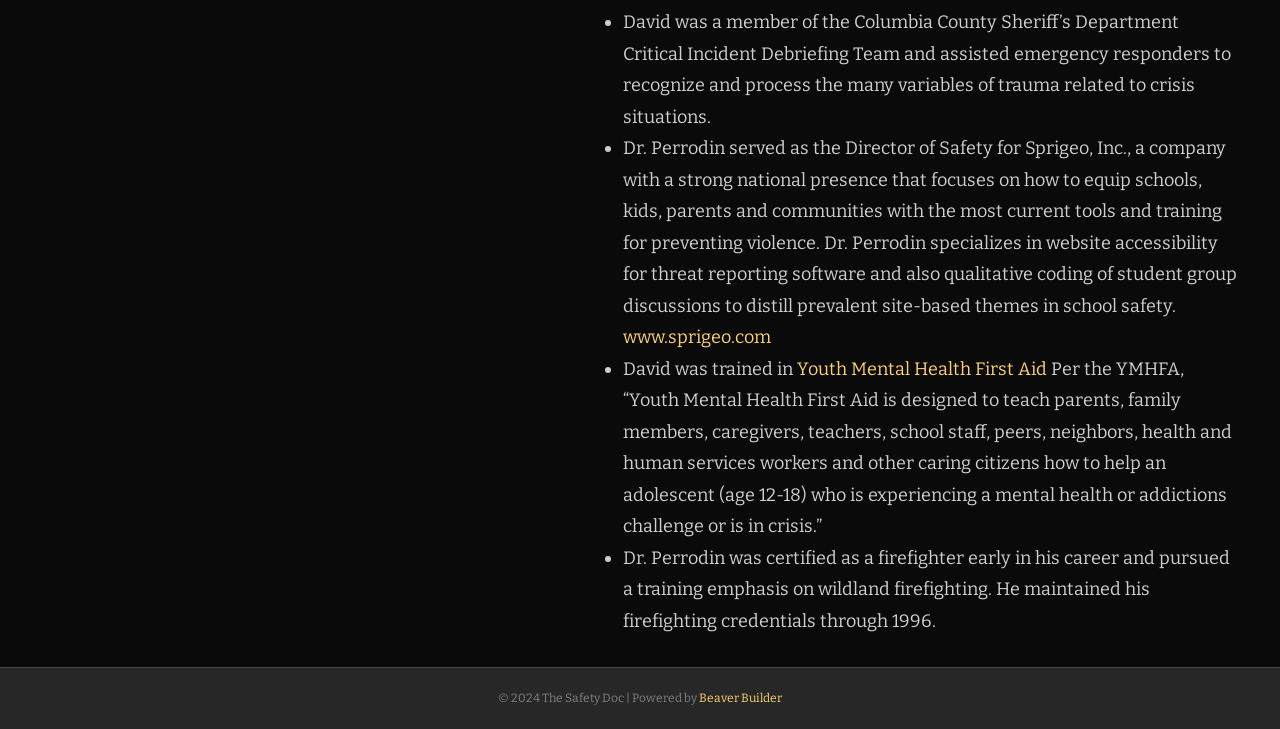Mark the bounding box of the element that matches the following description: "The Hon John Cobb MP".

None